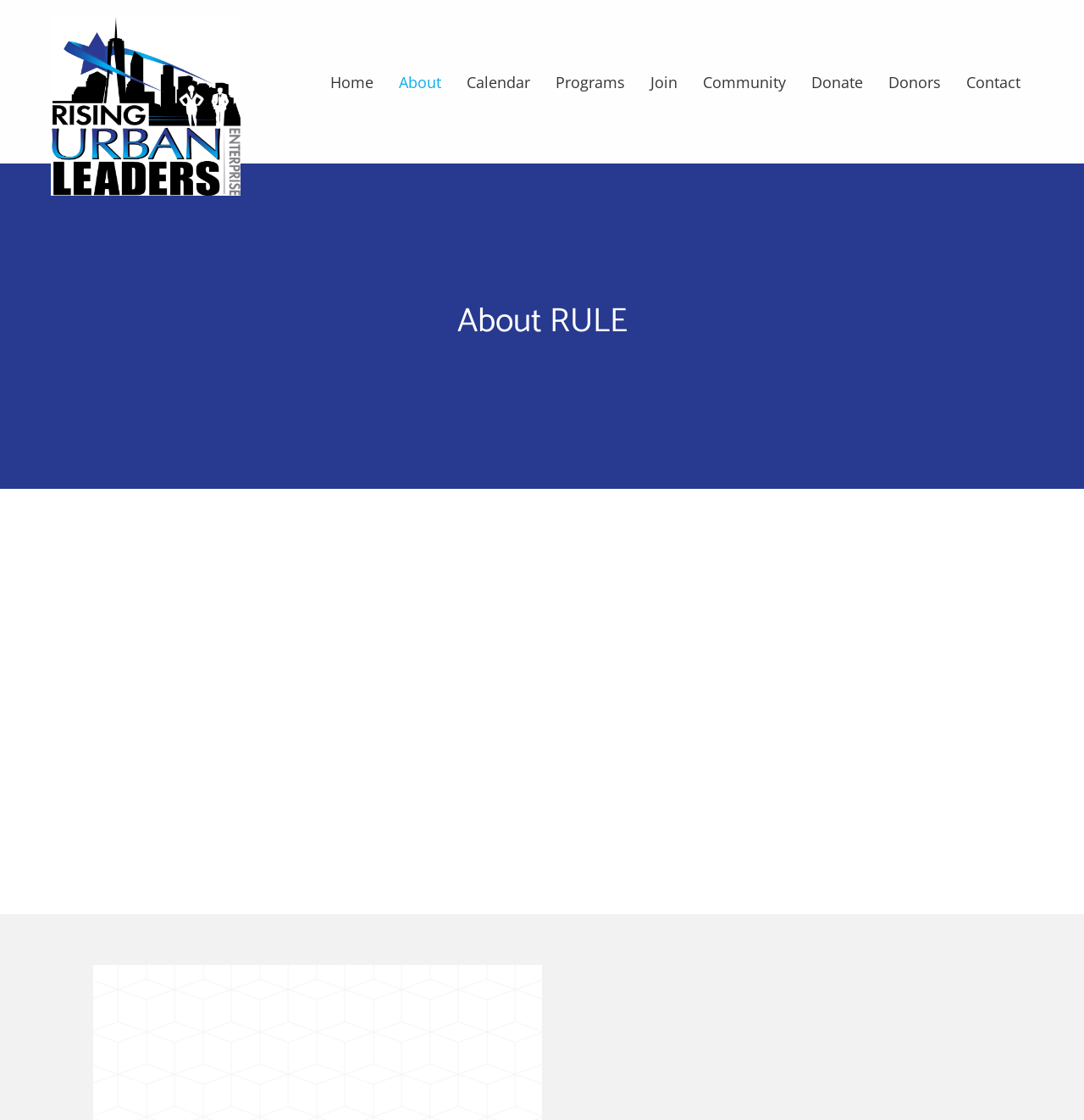Find the bounding box coordinates of the element I should click to carry out the following instruction: "Learn about the organization's programs".

[0.505, 0.059, 0.584, 0.087]